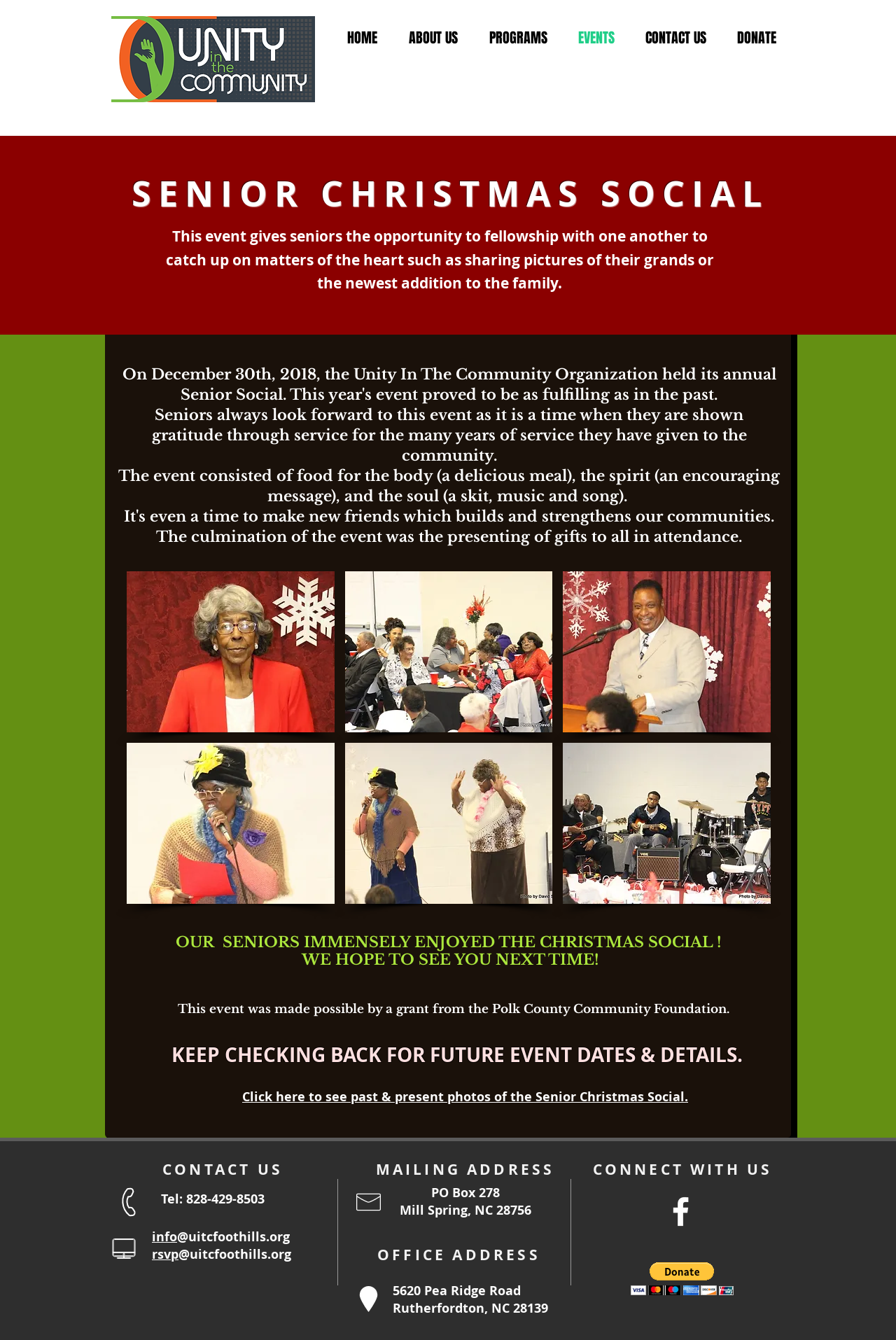Determine the bounding box coordinates for the area that needs to be clicked to fulfill this task: "Contact us via email". The coordinates must be given as four float numbers between 0 and 1, i.e., [left, top, right, bottom].

[0.17, 0.916, 0.198, 0.929]